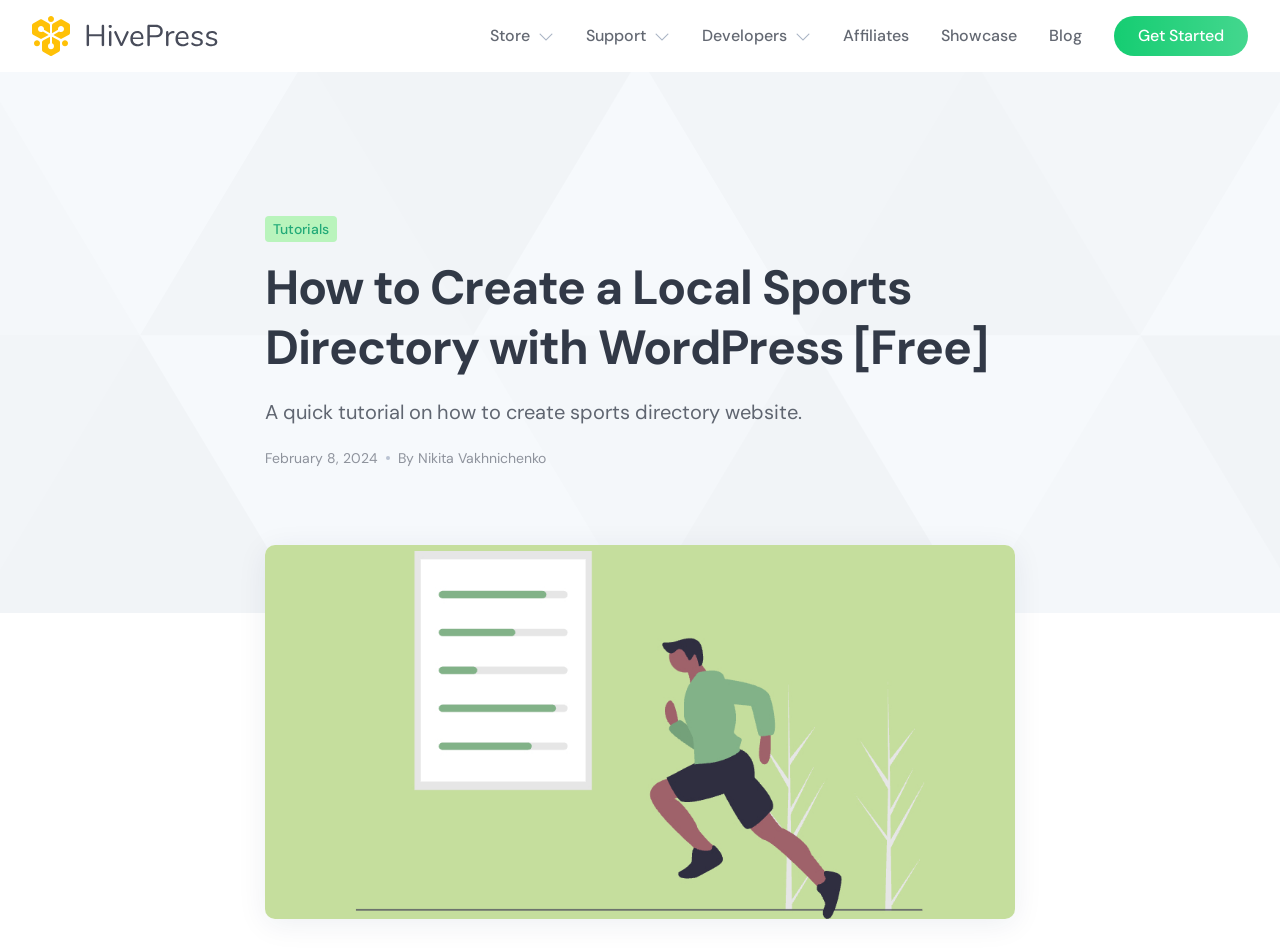Given the description "Support", determine the bounding box of the corresponding UI element.

[0.458, 0.025, 0.505, 0.051]